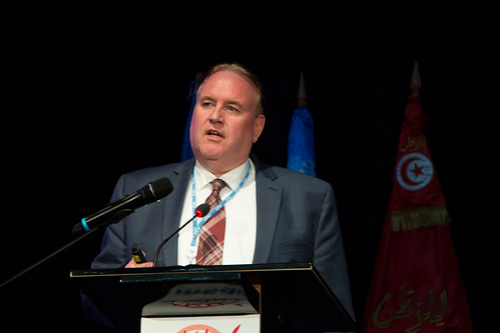What is the theme of the event?
Please provide a single word or phrase in response based on the screenshot.

Innovation and A.I.